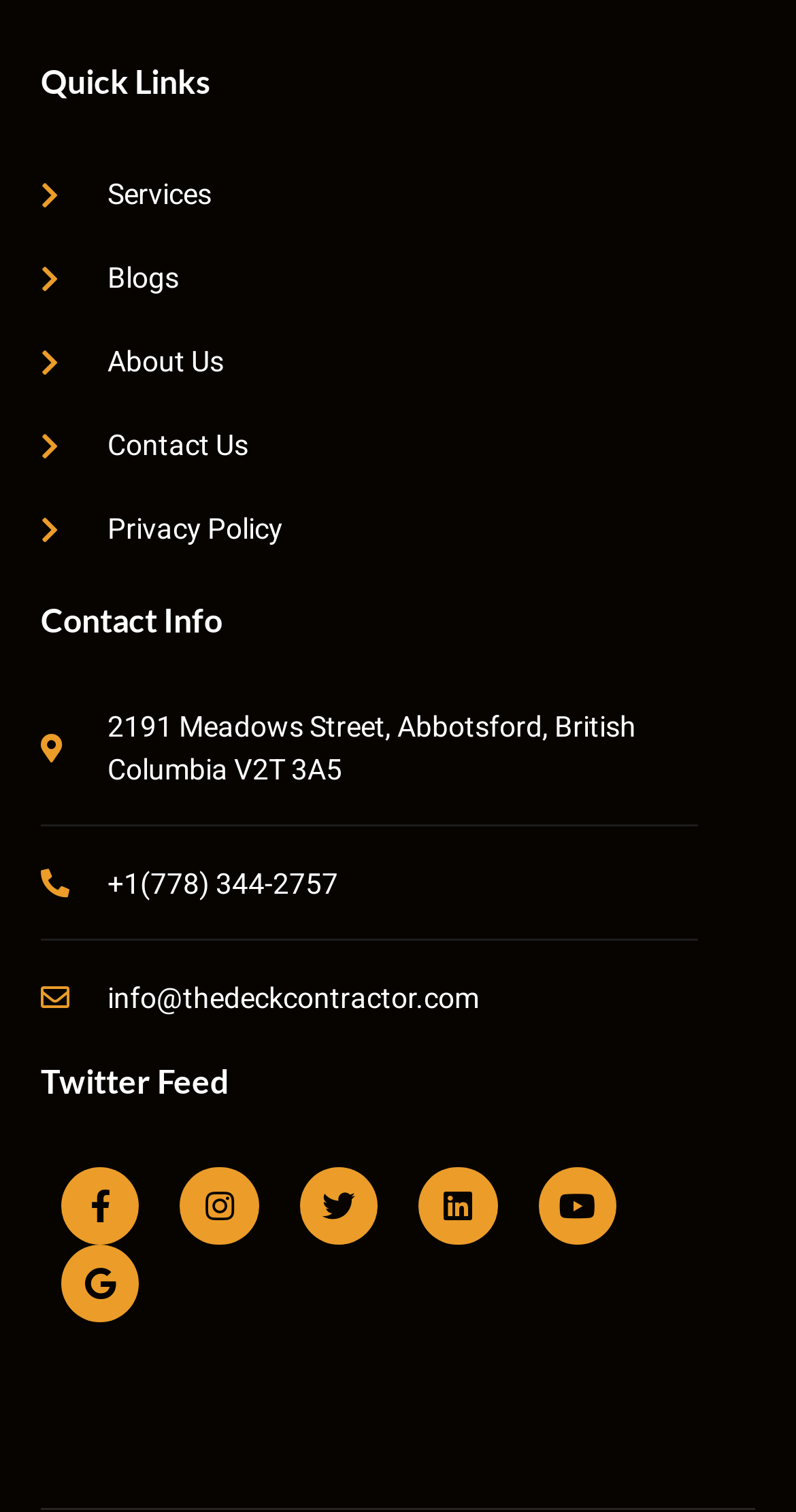Please give a succinct answer to the question in one word or phrase:
What is the company's email address?

info@thedeckcontractor.com